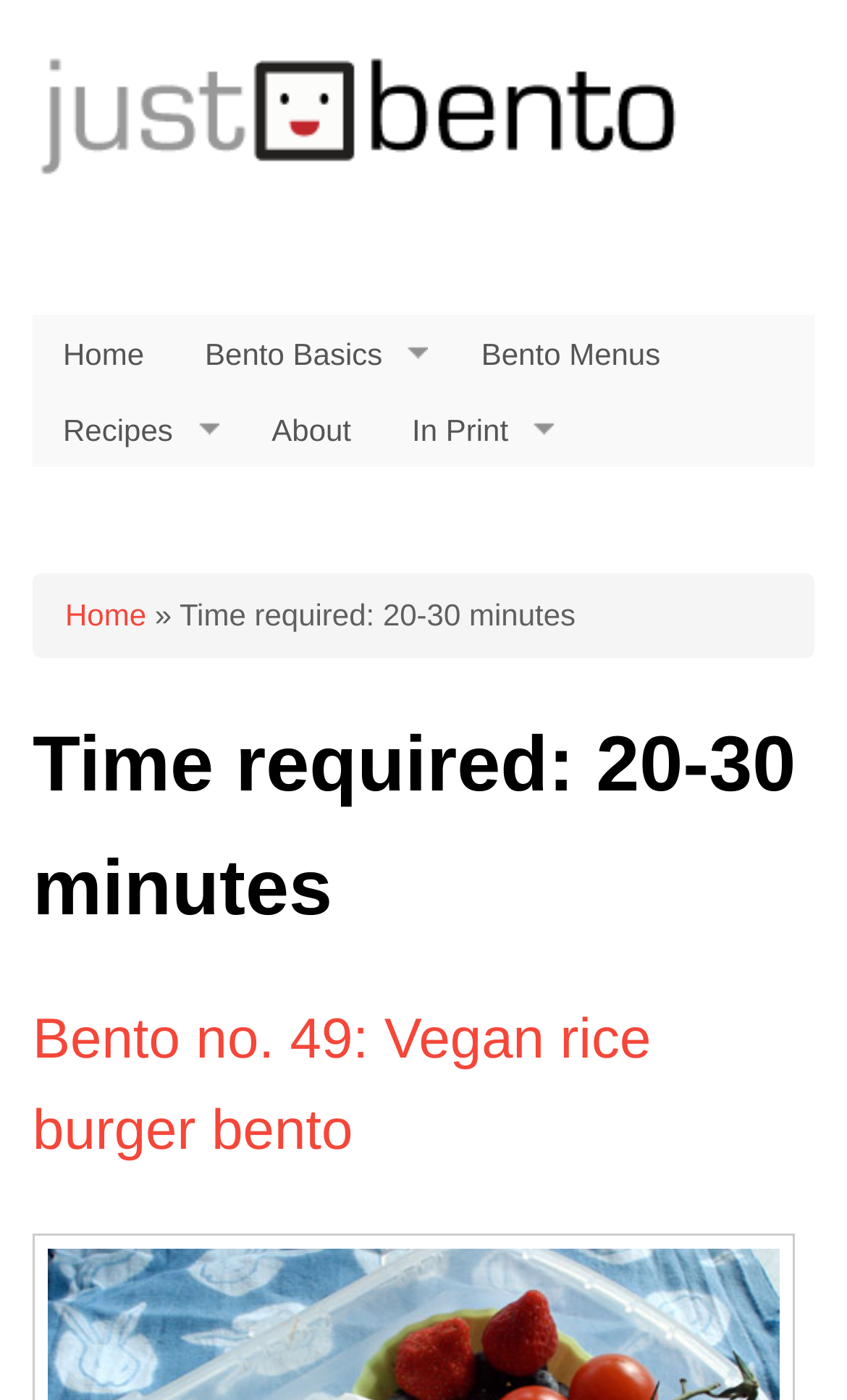How many levels of navigation are there?
Please look at the screenshot and answer in one word or a short phrase.

2